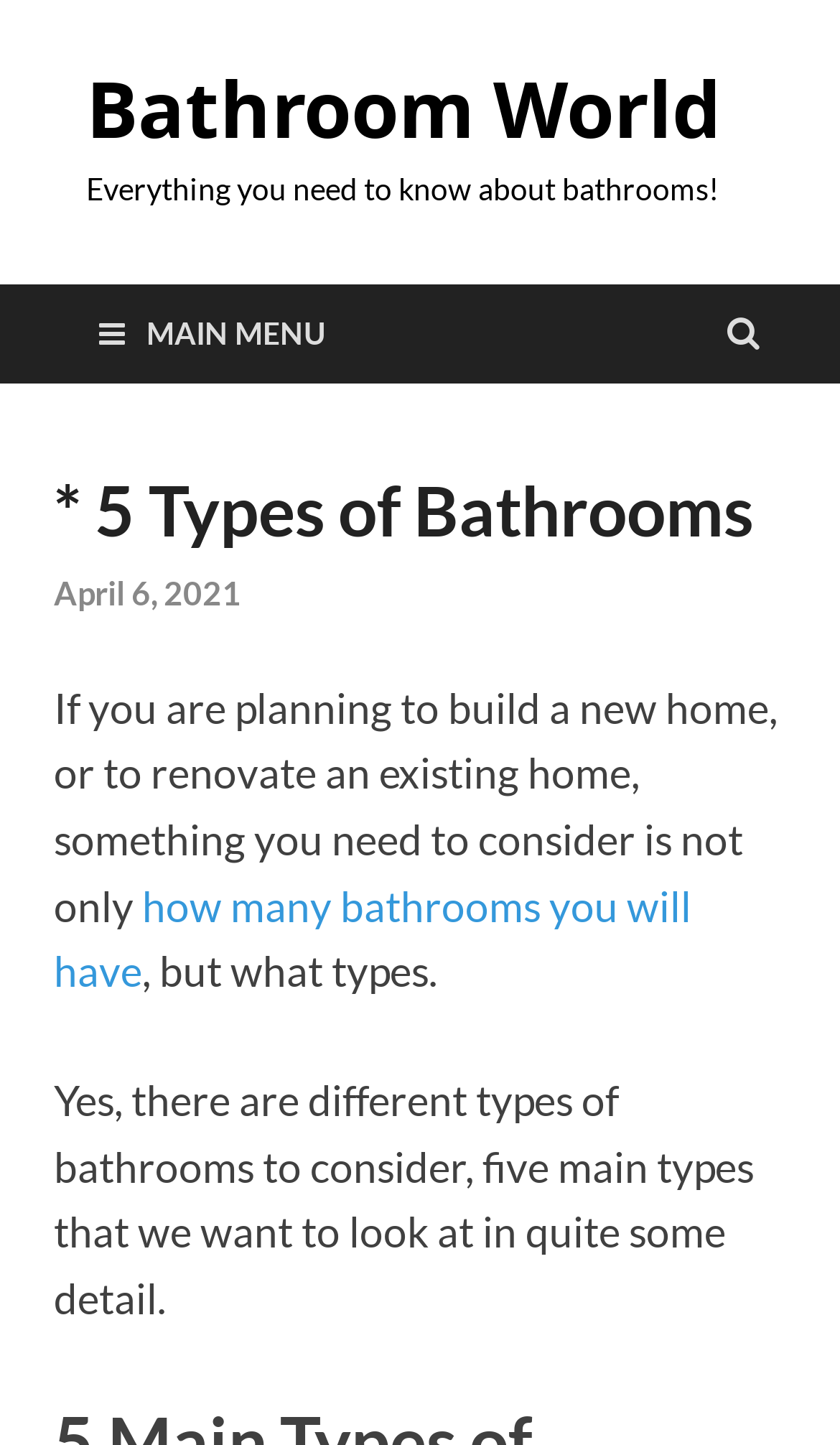Describe all significant elements and features of the webpage.

The webpage is about bathrooms, specifically discussing the different types of bathrooms to consider when building or renovating a home. At the top of the page, there is a link to "Bathroom World" and a static text that reads "Everything you need to know about bathrooms!". Below this, there is a main menu link with an icon, which is located on the left side of the page.

The main content of the page is divided into sections, with a heading that reads "* 5 Types of Bathrooms" located at the top left of the content area. Below the heading, there is a link to the date "April 6, 2021". The main text of the page starts with a paragraph that discusses the importance of considering the type of bathroom when building or renovating a home. This paragraph is followed by a link to the phrase "how many bathrooms you will have", and then another sentence that completes the thought, "but what types."

The text continues with a longer paragraph that explains that there are different types of bathrooms to consider, and that the page will explore five main types in detail. Overall, the page appears to be an informative article about bathrooms, with a focus on the different types of bathrooms that can be used in a home.